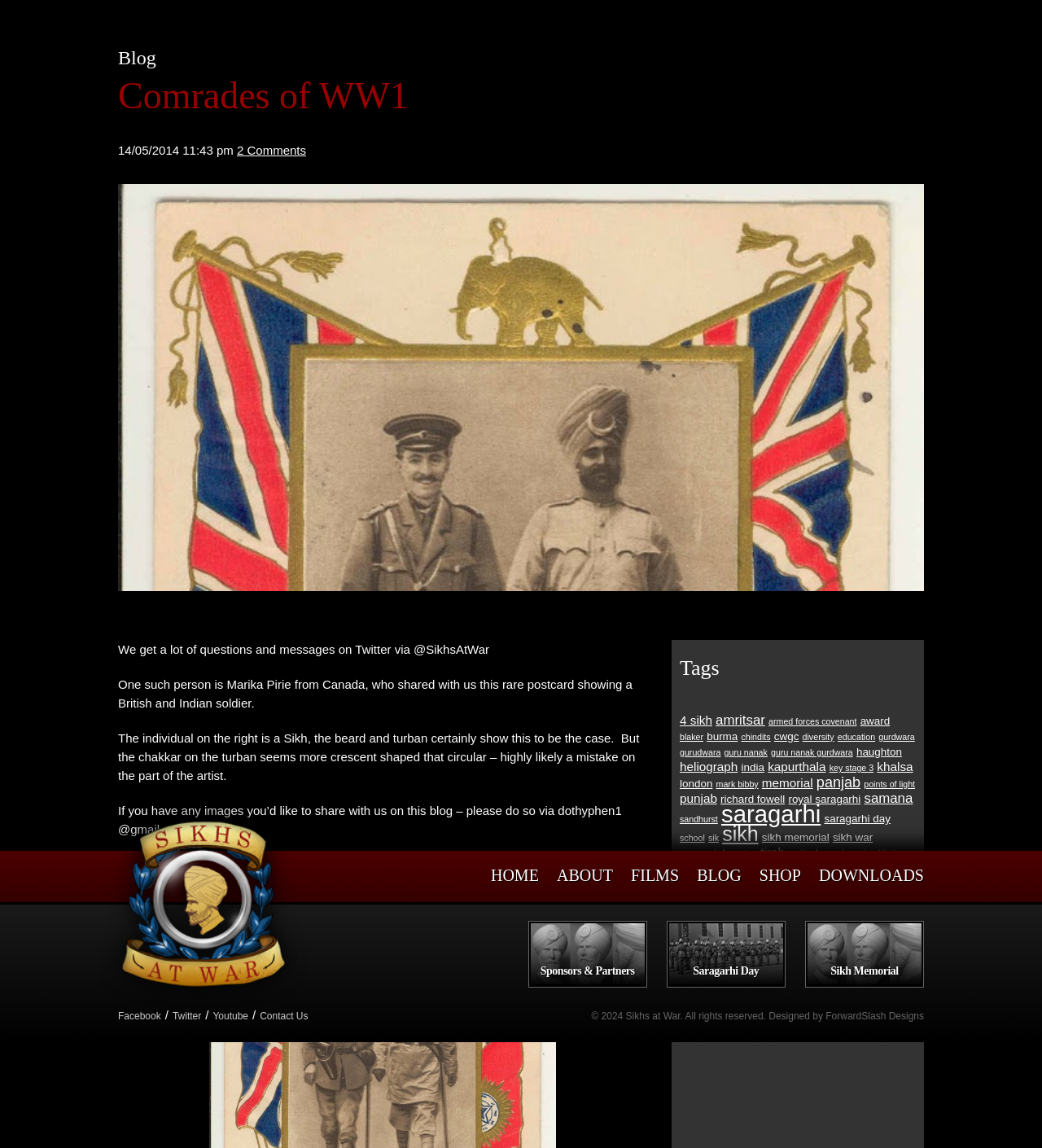Generate the main heading text from the webpage.

Comrades of WW1